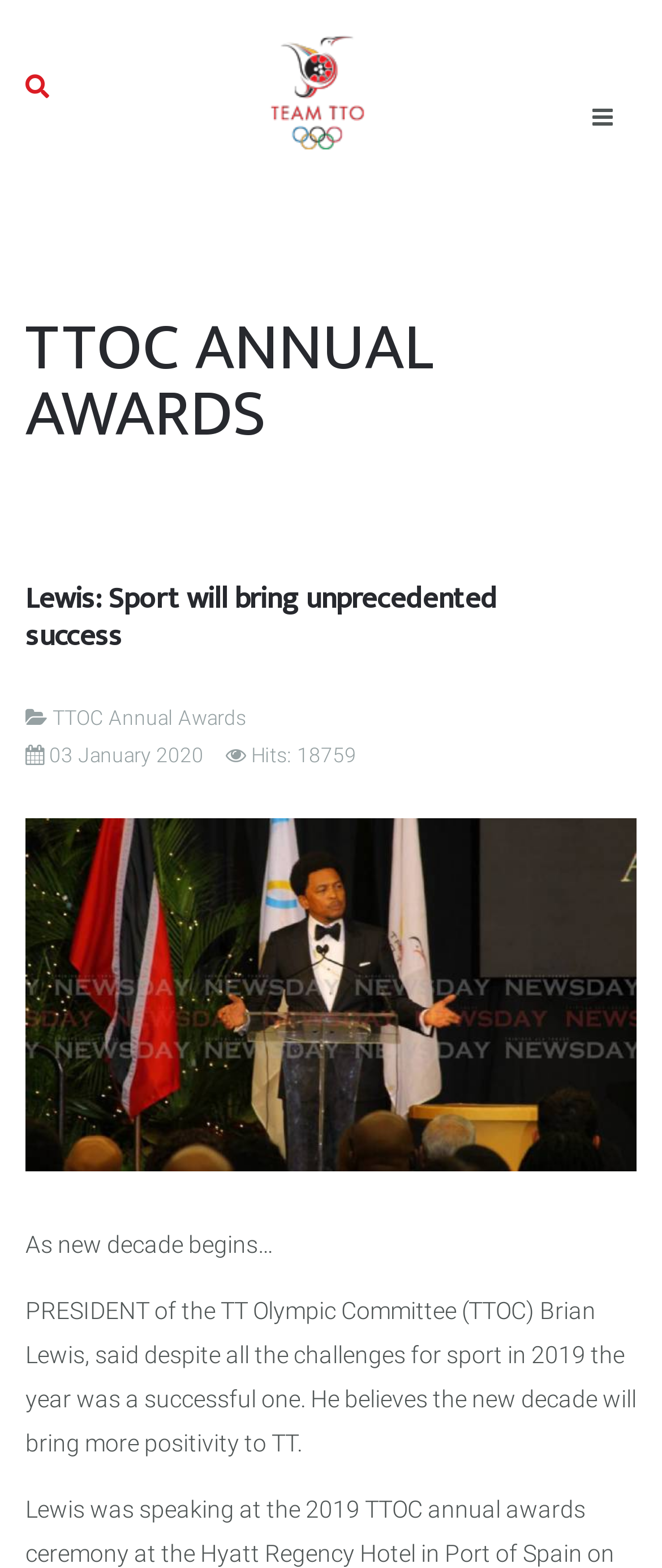Please give a short response to the question using one word or a phrase:
How many hits did the TTOC Annual Awards get?

18759